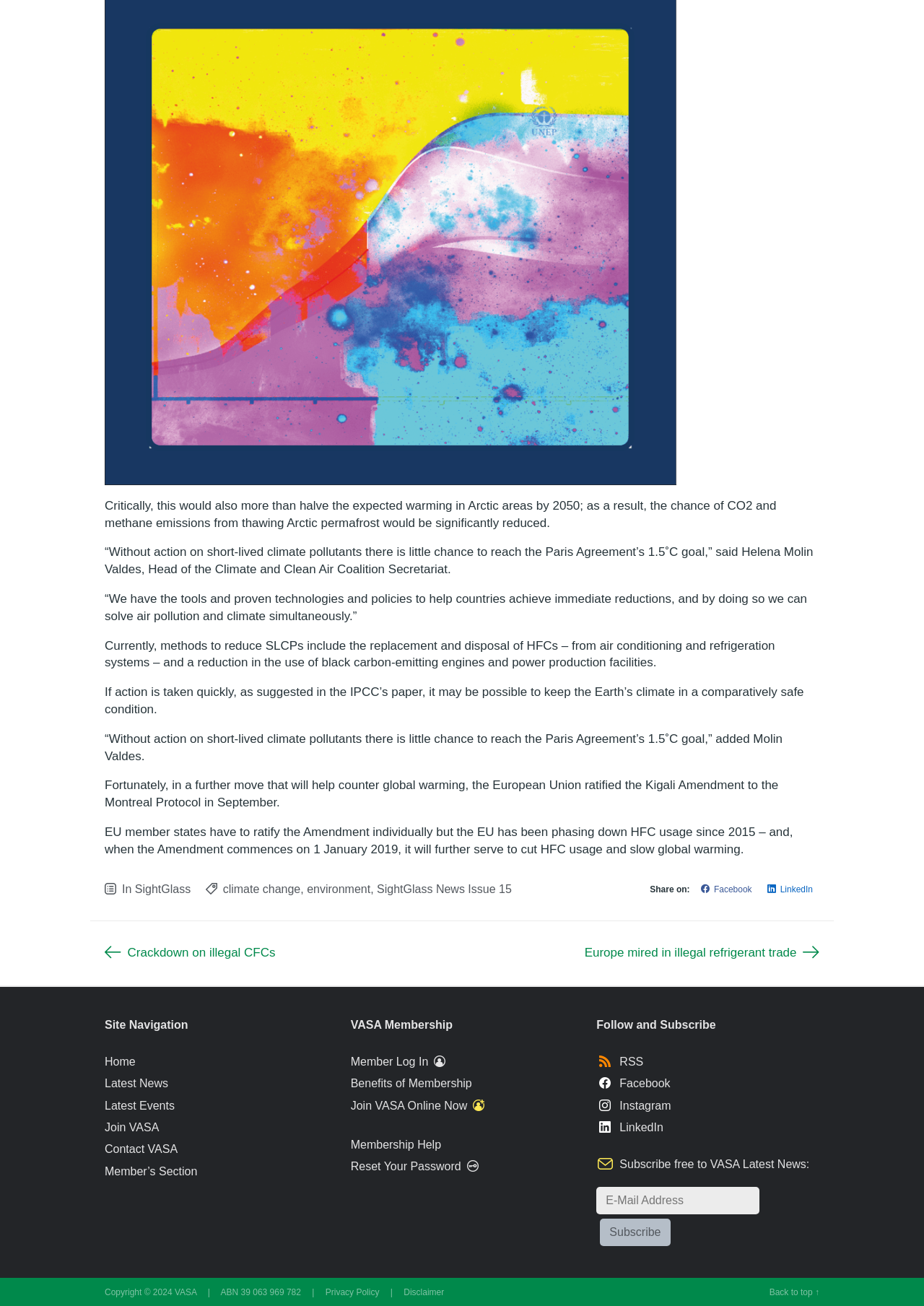Find and specify the bounding box coordinates that correspond to the clickable region for the instruction: "Read the article by Akindayini Temiloluwa".

None